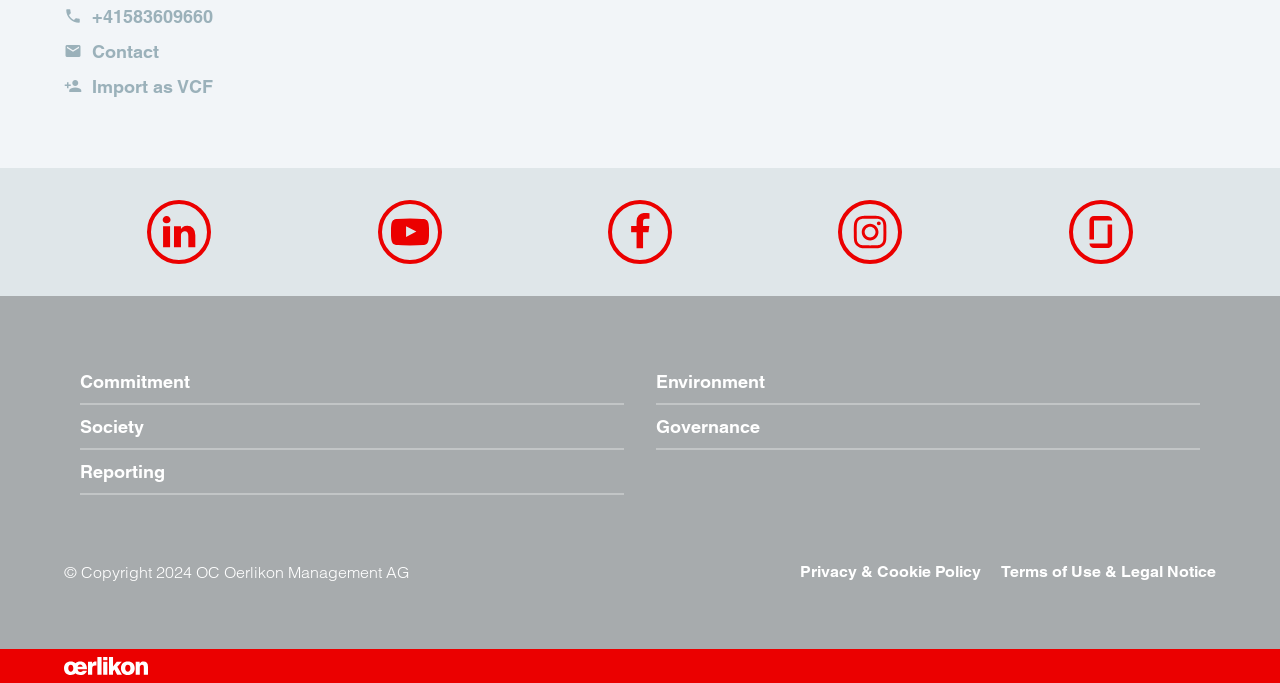Answer the question in a single word or phrase:
What is the year of the copyright?

2024